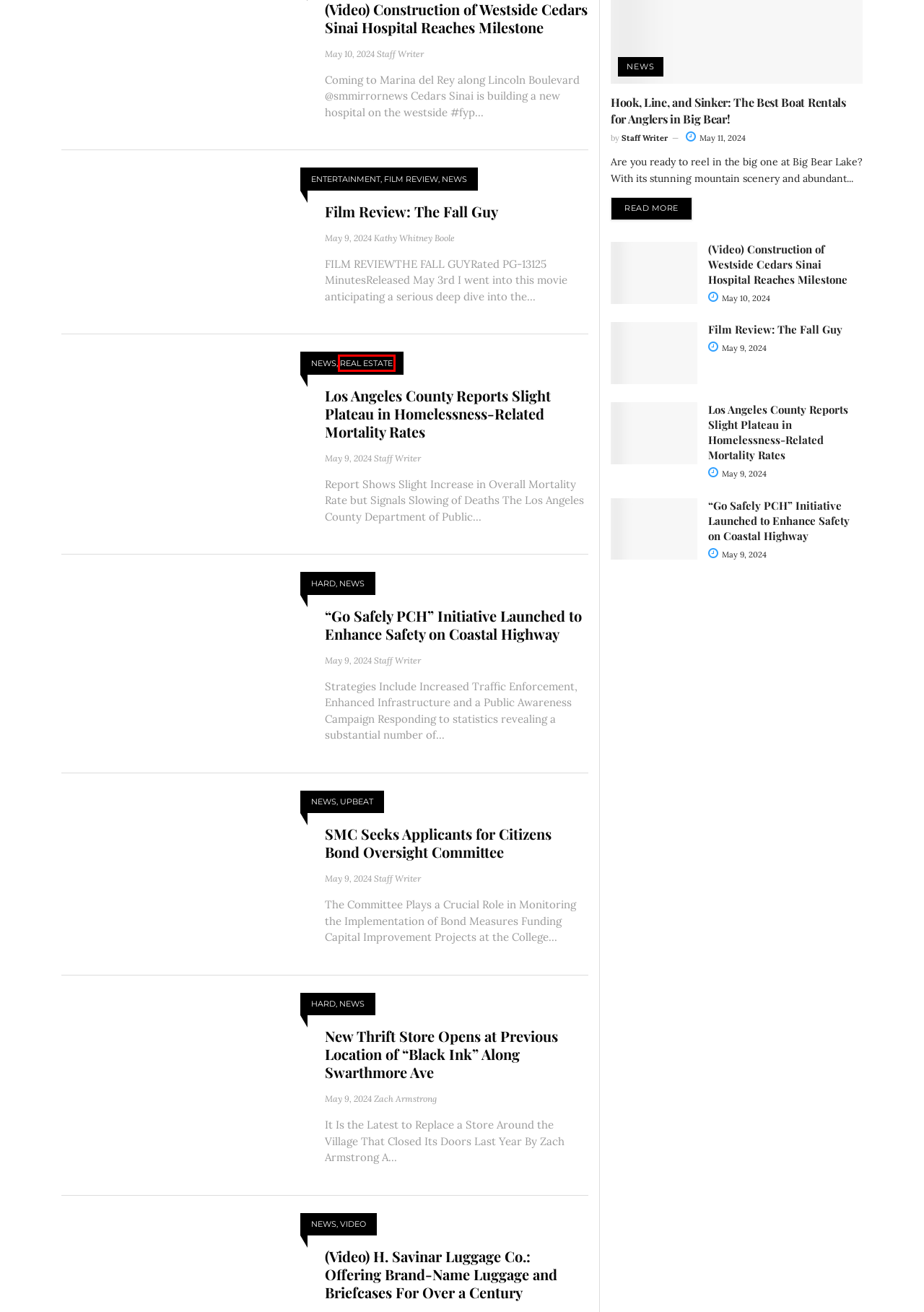You have a screenshot of a webpage with a red bounding box around an element. Select the webpage description that best matches the new webpage after clicking the element within the red bounding box. Here are the descriptions:
A. Entertainment Archives - SM Mirror
B. Kathy Whitney Boole, Author at SM Mirror
C. Hard Archives - SM Mirror
D. film review Archives - SM Mirror
E. Upbeat Archives - SM Mirror
F. Real Estate Archives - SM Mirror
G. Zach Armstrong, Author at SM Mirror
H. “Go Safely PCH” Initiative Launched to Enhance Safety on Coastal Highway - SM Mirror

F